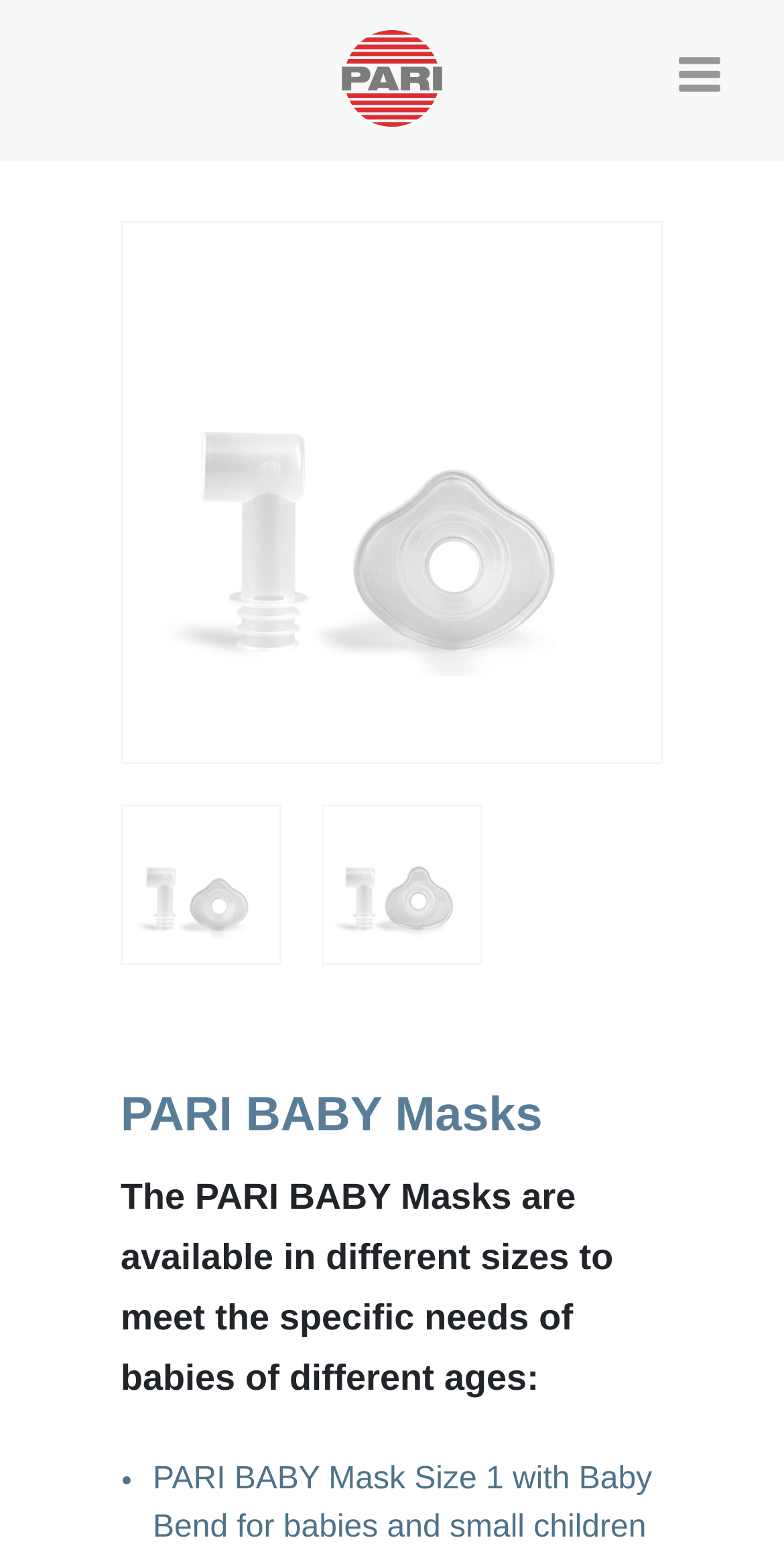How many search buttons are there?
Provide a detailed answer to the question using information from the image.

I counted the number of search buttons by looking for elements with the text 'Search' and the type 'button'. I found two such elements, one located at [0.077, 0.138, 0.179, 0.189] and another at [0.269, 0.065, 0.423, 0.14].